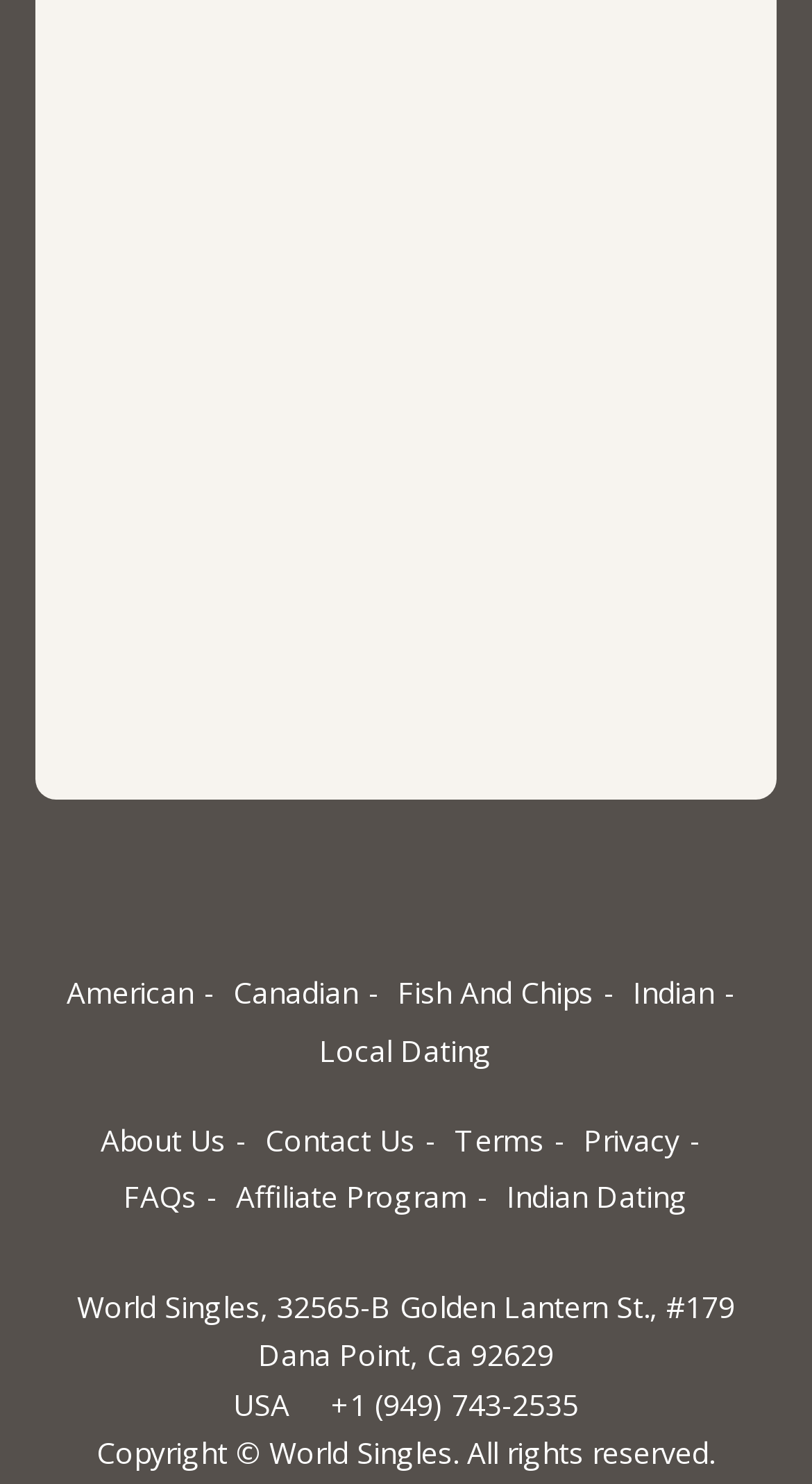Locate the bounding box coordinates of the element to click to perform the following action: 'View About Us page'. The coordinates should be given as four float values between 0 and 1, in the form of [left, top, right, bottom].

[0.124, 0.752, 0.317, 0.785]